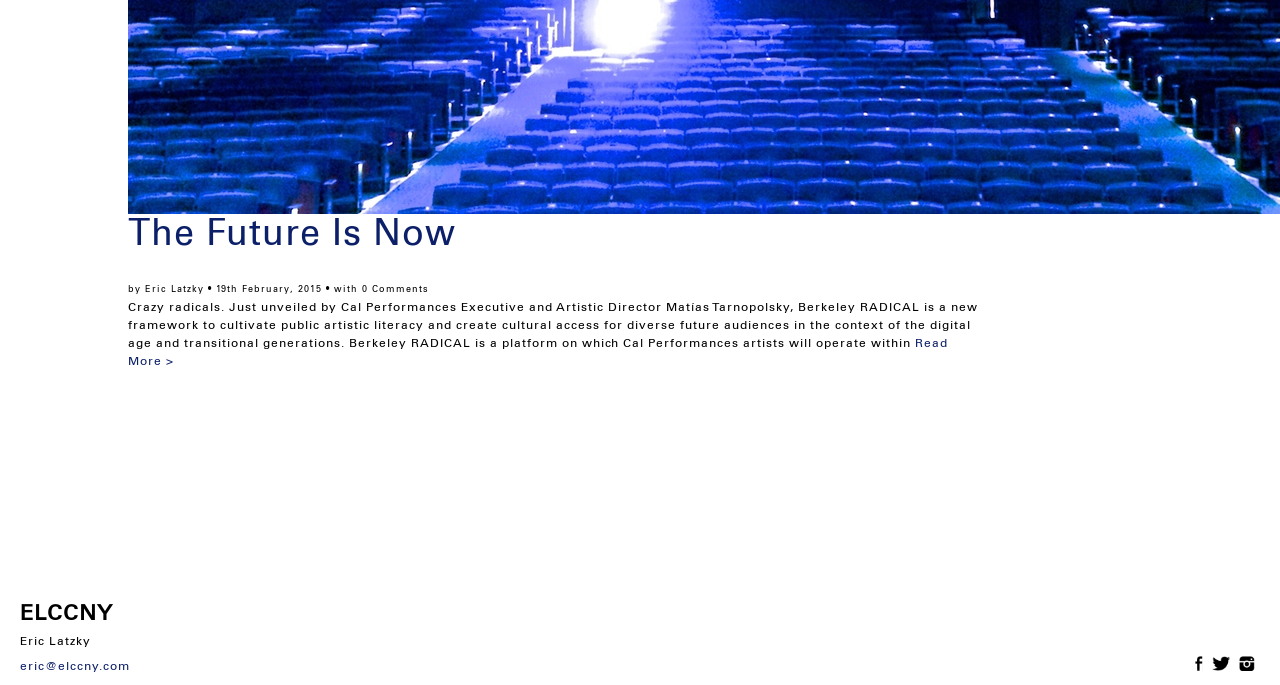What is the email address of the author?
Deliver a detailed and extensive answer to the question.

The email address of the author can be found by looking at the link 'eric@elccny.com' which is located at the bottom of the page.